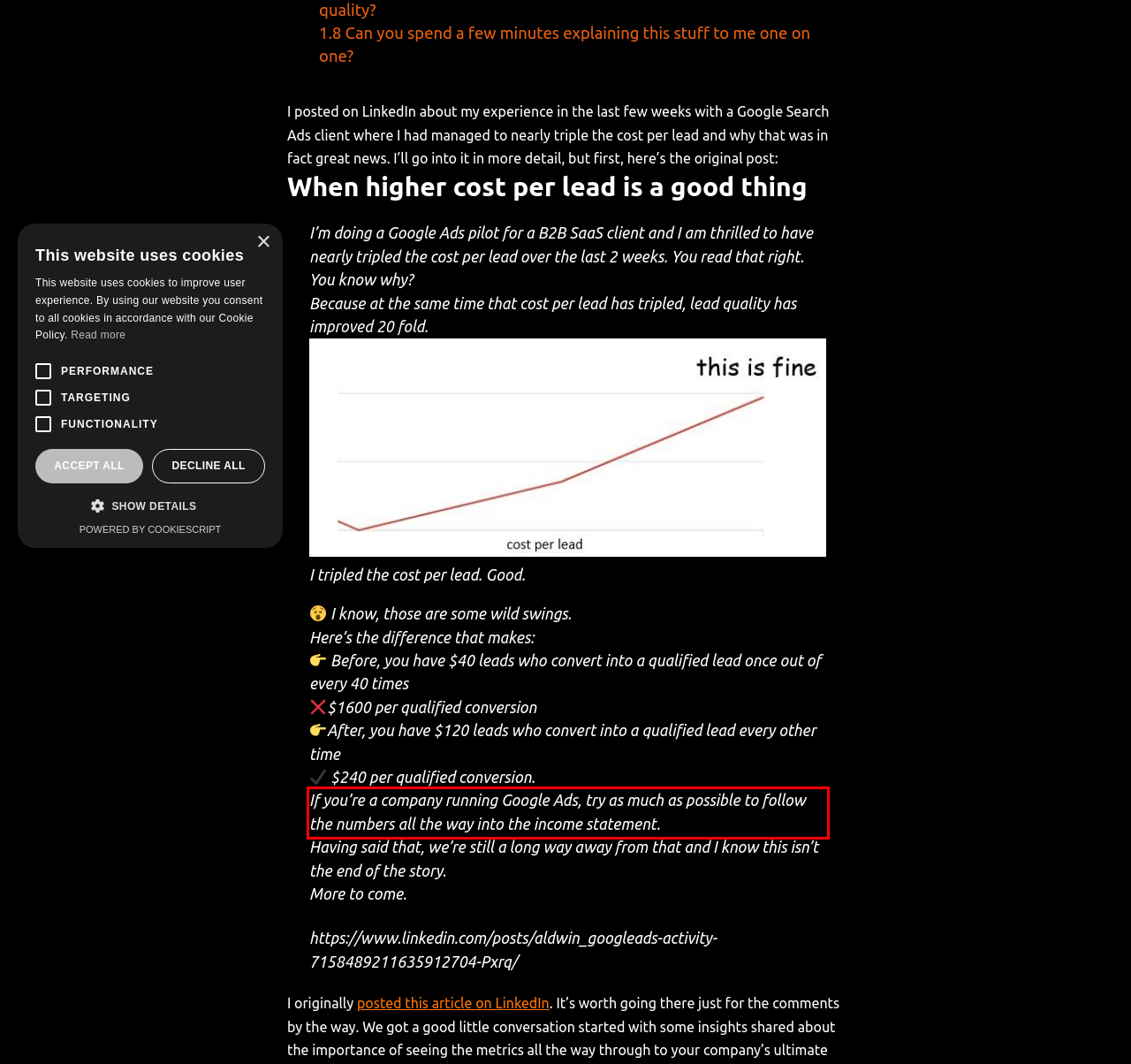You are provided with a screenshot of a webpage that includes a UI element enclosed in a red rectangle. Extract the text content inside this red rectangle.

If you’re a company running Google Ads, try as much as possible to follow the numbers all the way into the income statement.